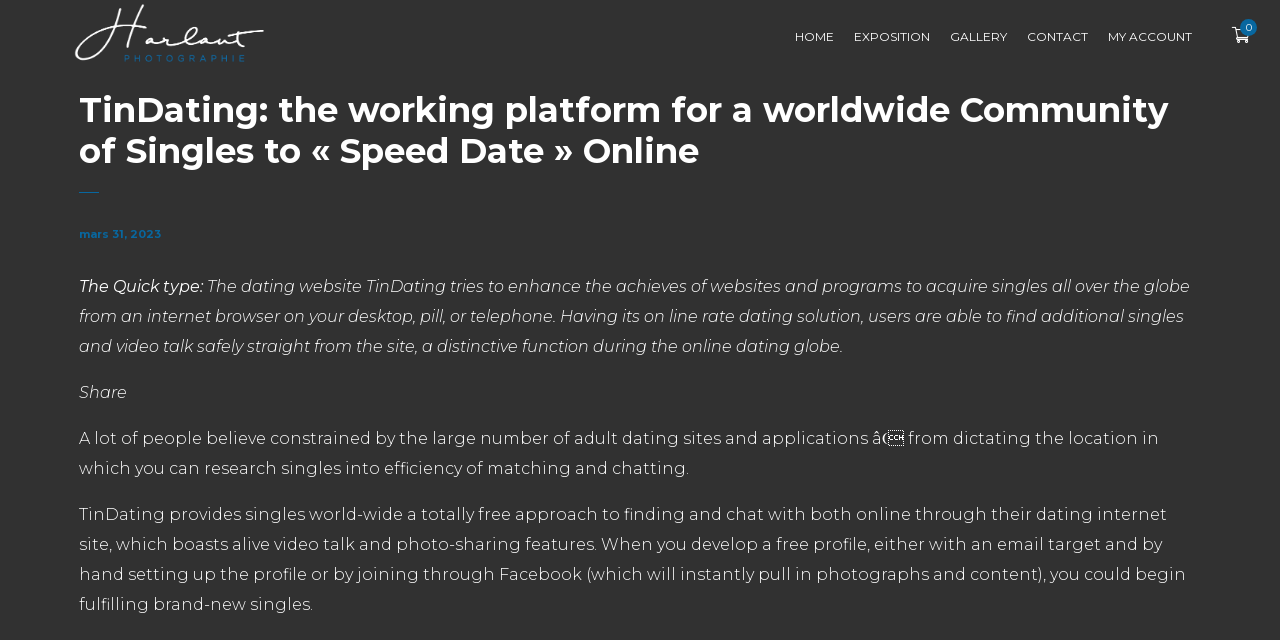What is the name of the photographer?
Please provide a comprehensive and detailed answer to the question.

I found the answer by looking at the link element with the text 'Julien Harlaut Photographie' which is also accompanied by an image element with the same text. This suggests that Julien Harlaut Photographie is the name of the photographer.